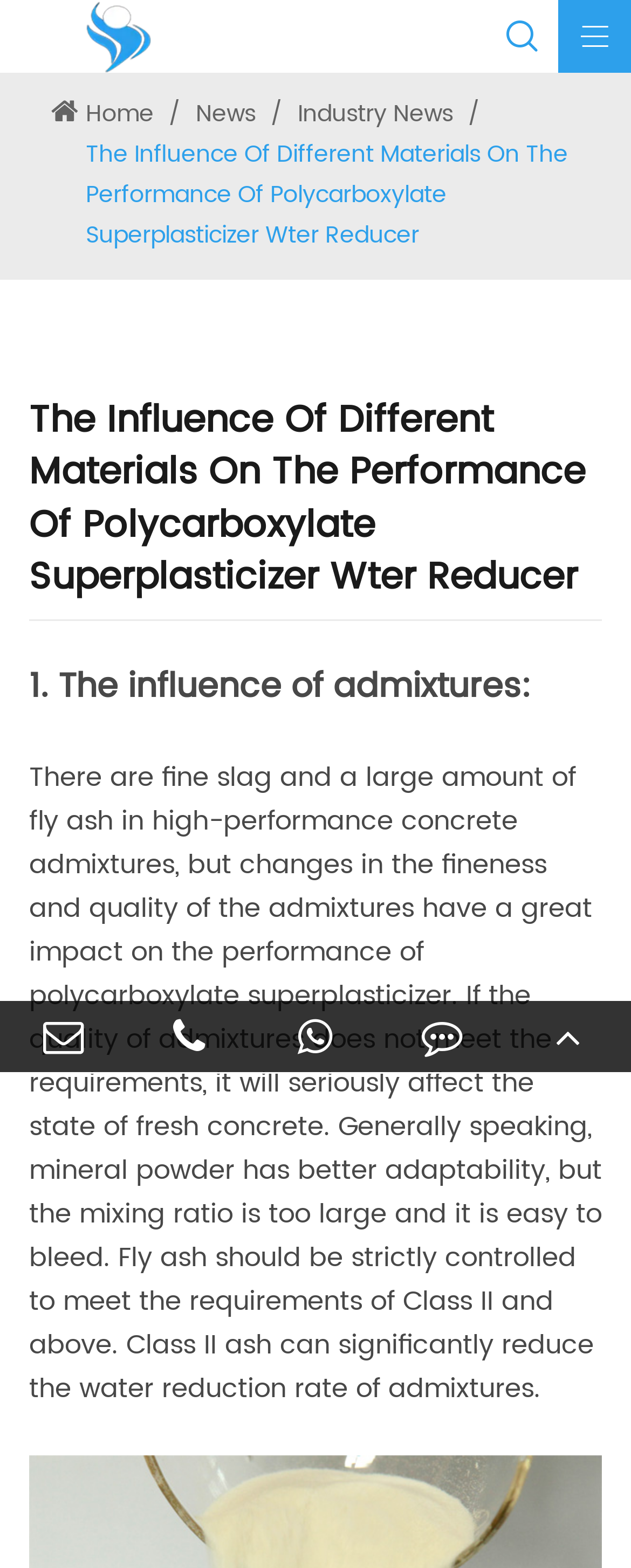How many social media icons are displayed on the webpage?
Use the image to answer the question with a single word or phrase.

3